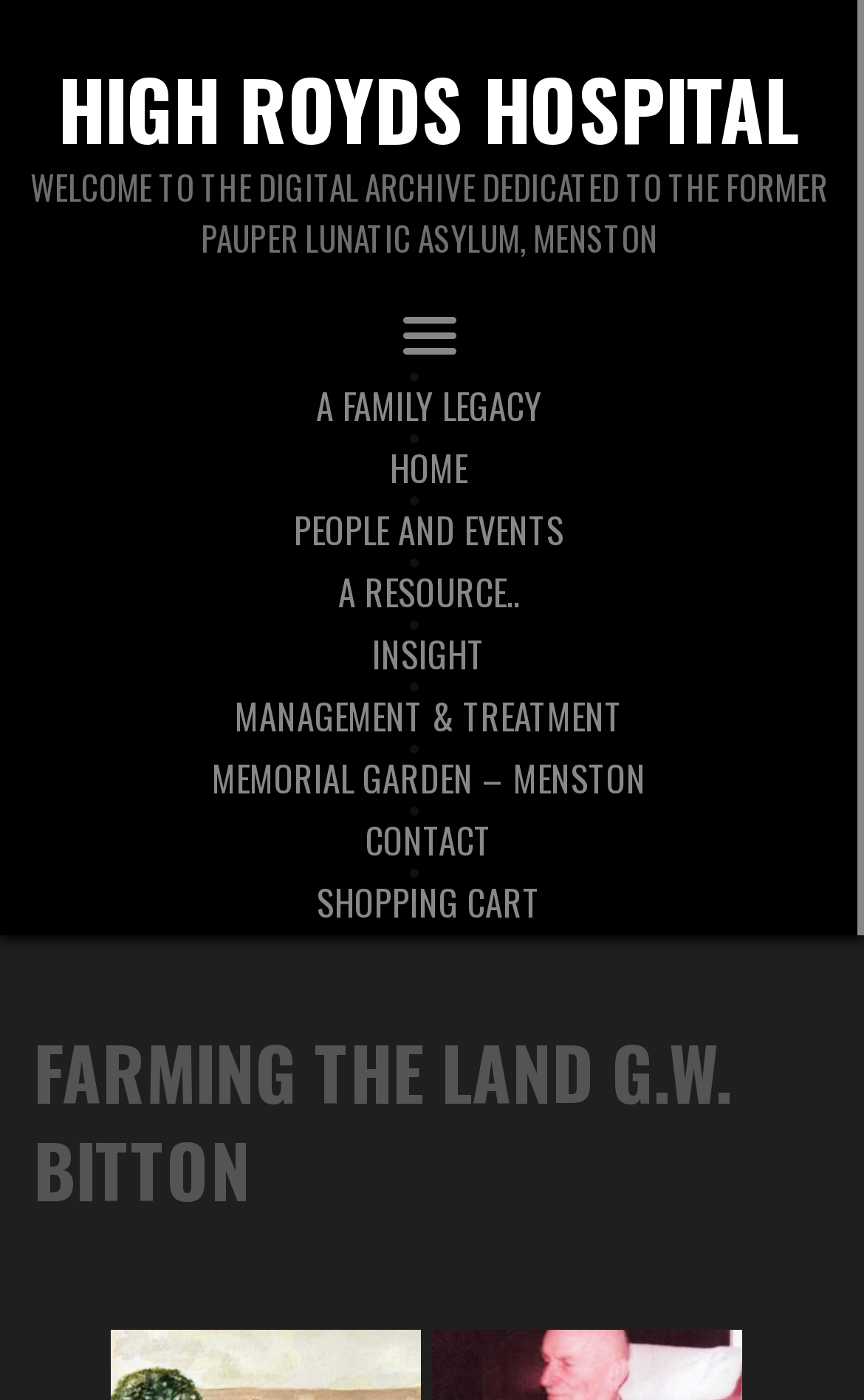Highlight the bounding box coordinates of the element you need to click to perform the following instruction: "explore PEOPLE AND EVENTS section."

[0.201, 0.366, 0.791, 0.391]